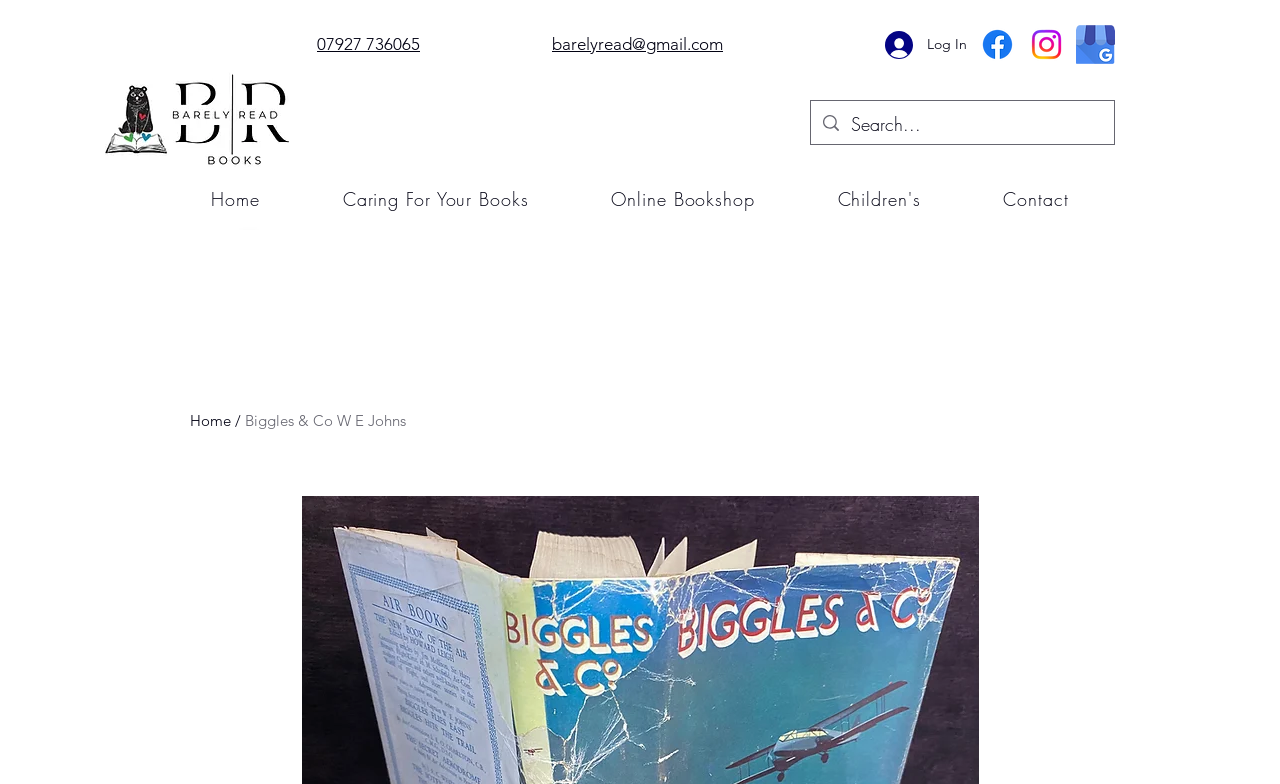Locate the bounding box coordinates of the item that should be clicked to fulfill the instruction: "Click the log in button".

[0.68, 0.032, 0.752, 0.083]